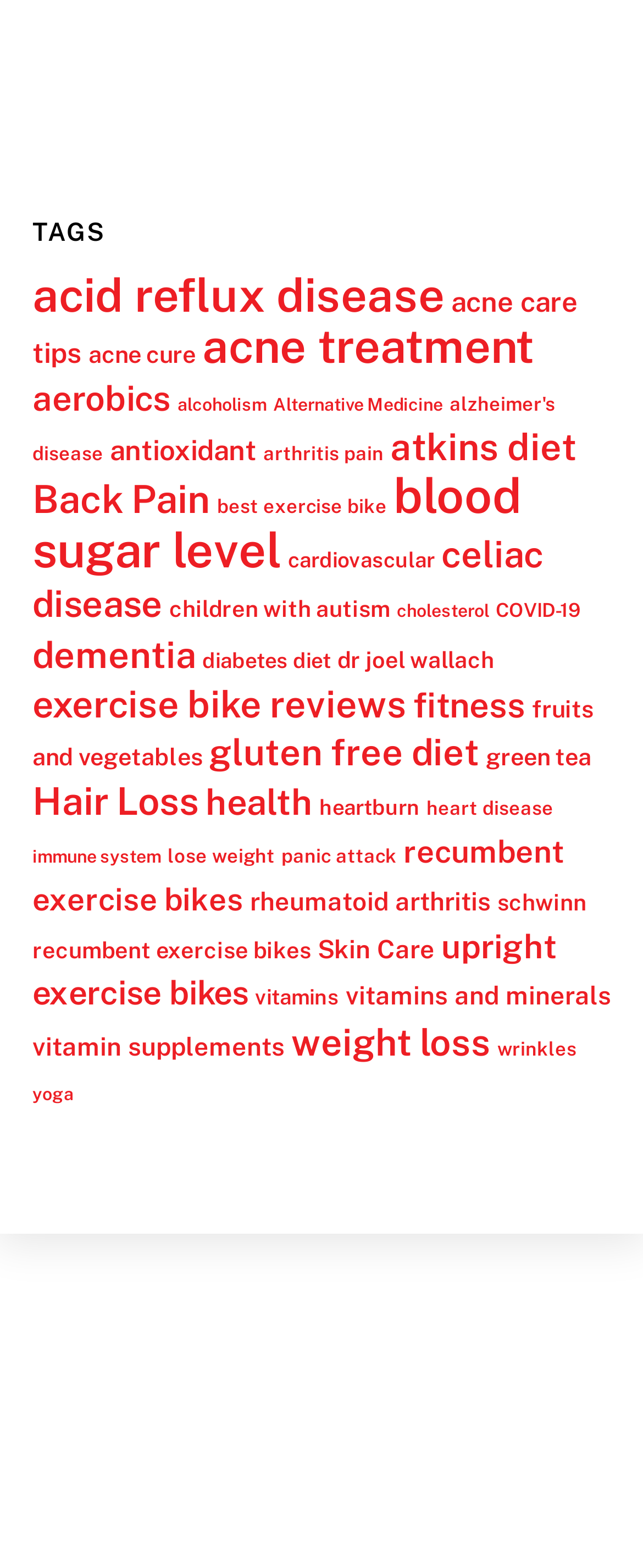Can you specify the bounding box coordinates of the area that needs to be clicked to fulfill the following instruction: "Click on the 'acid reflux disease' link"?

[0.05, 0.17, 0.691, 0.205]